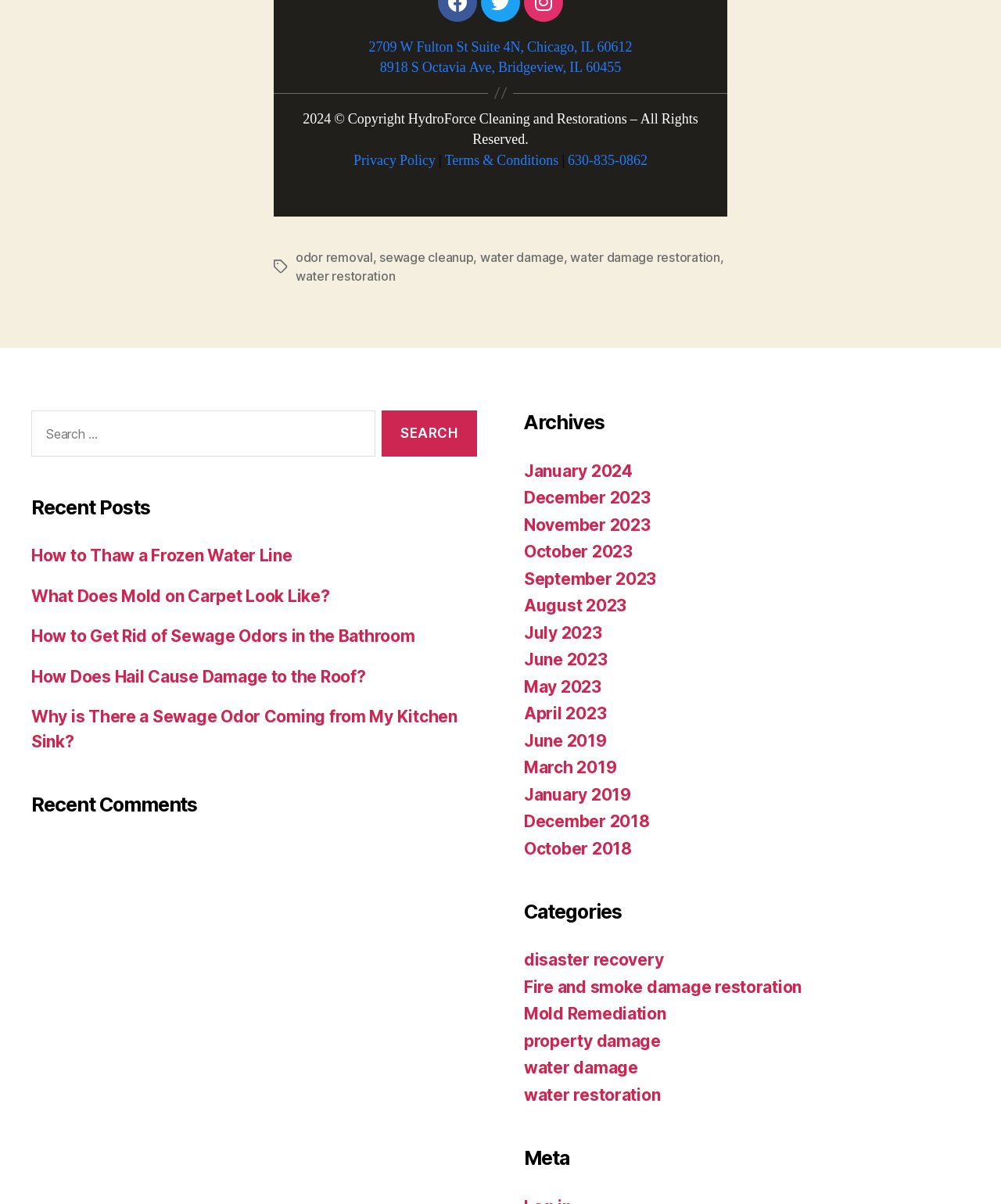What services does the company provide? Observe the screenshot and provide a one-word or short phrase answer.

water damage restoration, sewage cleanup, odor removal